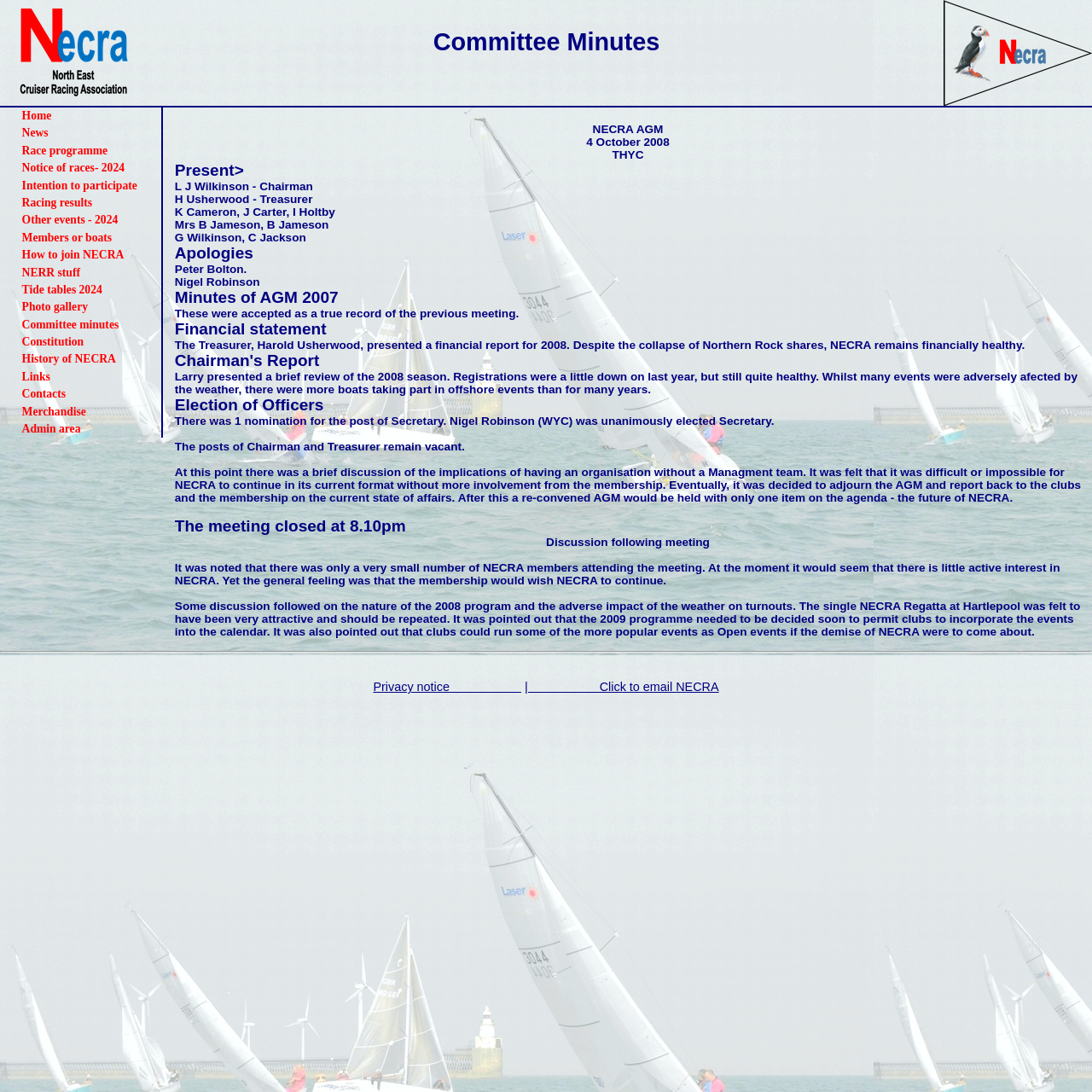Can you determine the bounding box coordinates of the area that needs to be clicked to fulfill the following instruction: "Click Home"?

[0.02, 0.098, 0.147, 0.114]